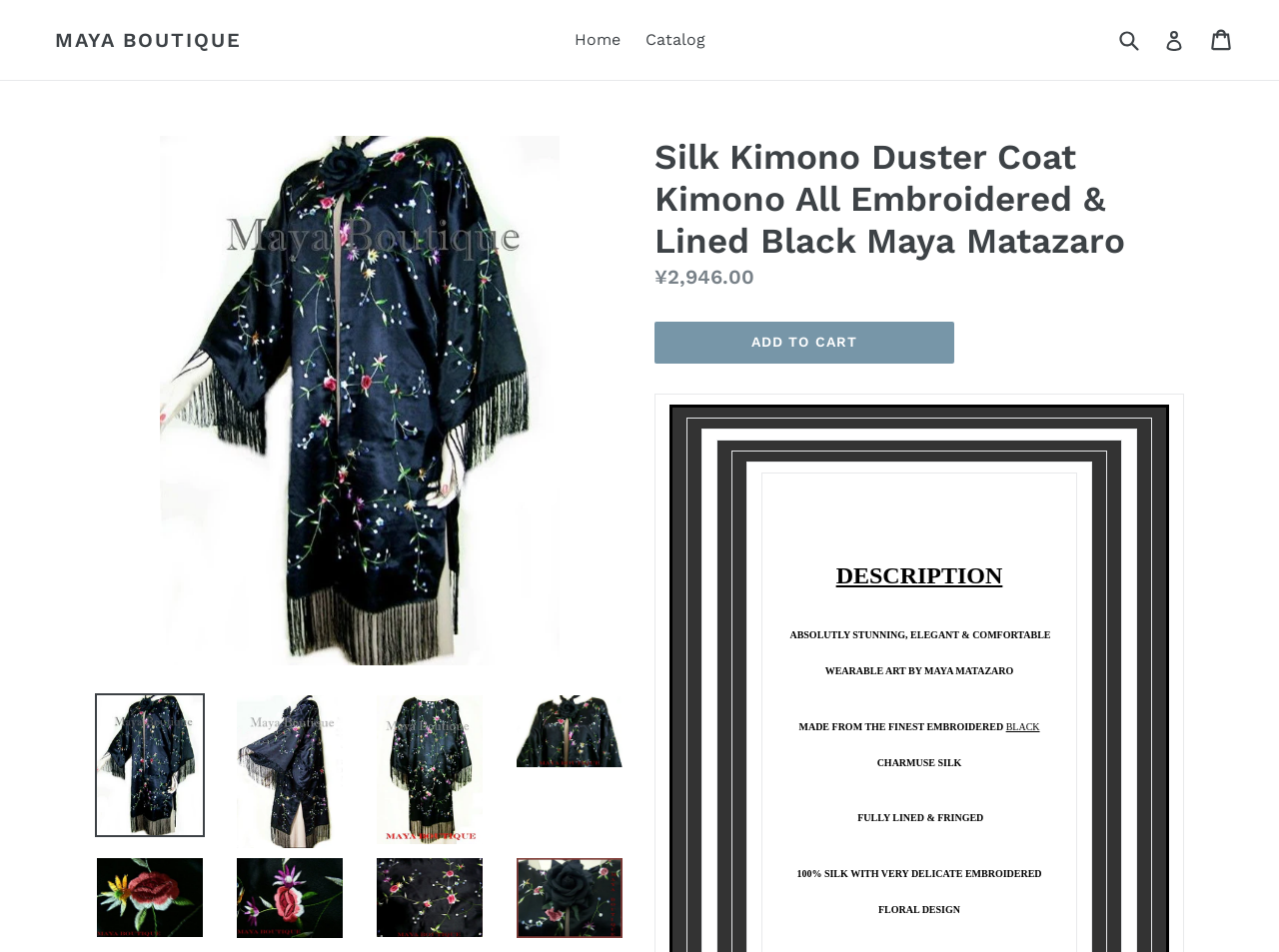Using the given element description, provide the bounding box coordinates (top-left x, top-left y, bottom-right x, bottom-right y) for the corresponding UI element in the screenshot: parent_node: Submit aria-label="Search" name="q" placeholder="Search"

[0.871, 0.02, 0.914, 0.064]